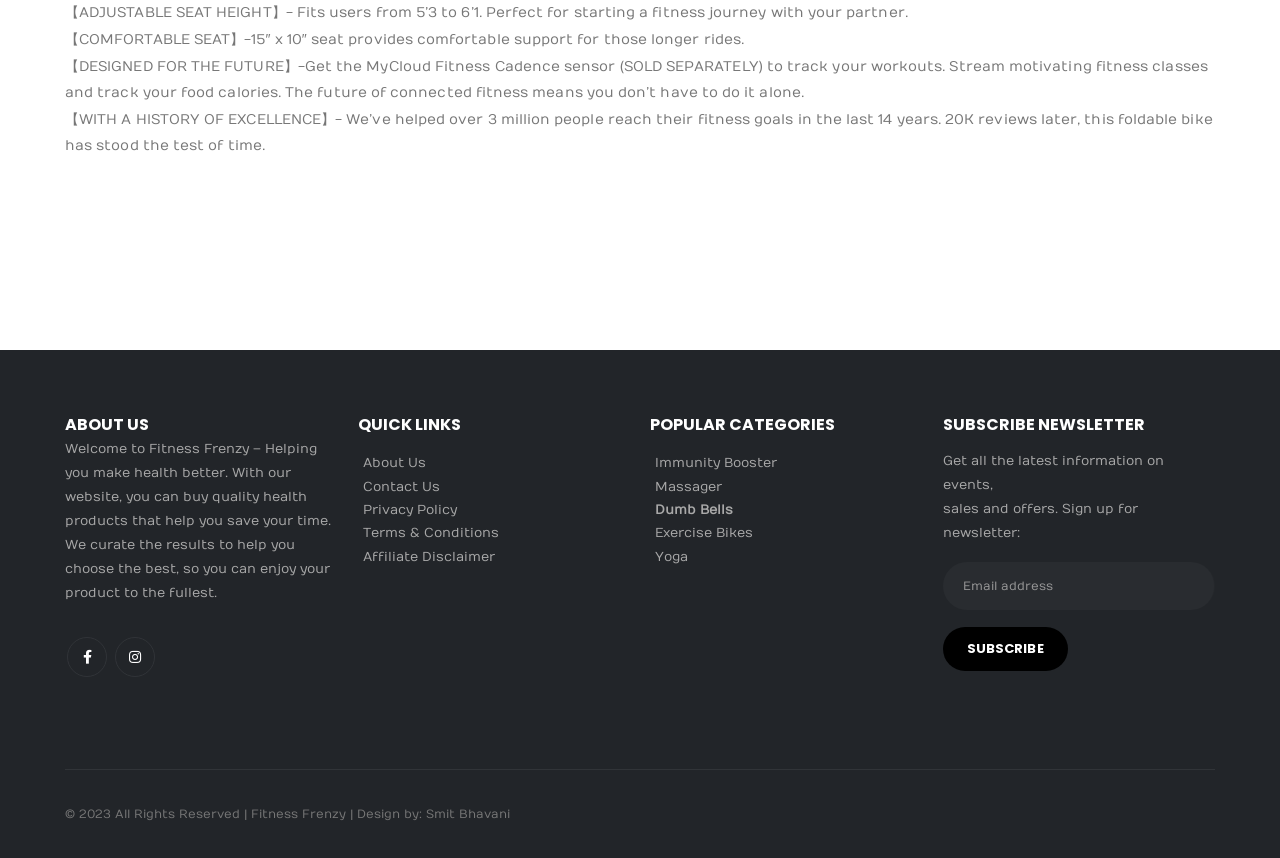Identify the bounding box coordinates for the UI element described as follows: name="your-email" placeholder="Email address". Use the format (top-left x, top-left y, bottom-right x, bottom-right y) and ensure all values are floating point numbers between 0 and 1.

[0.736, 0.655, 0.949, 0.711]